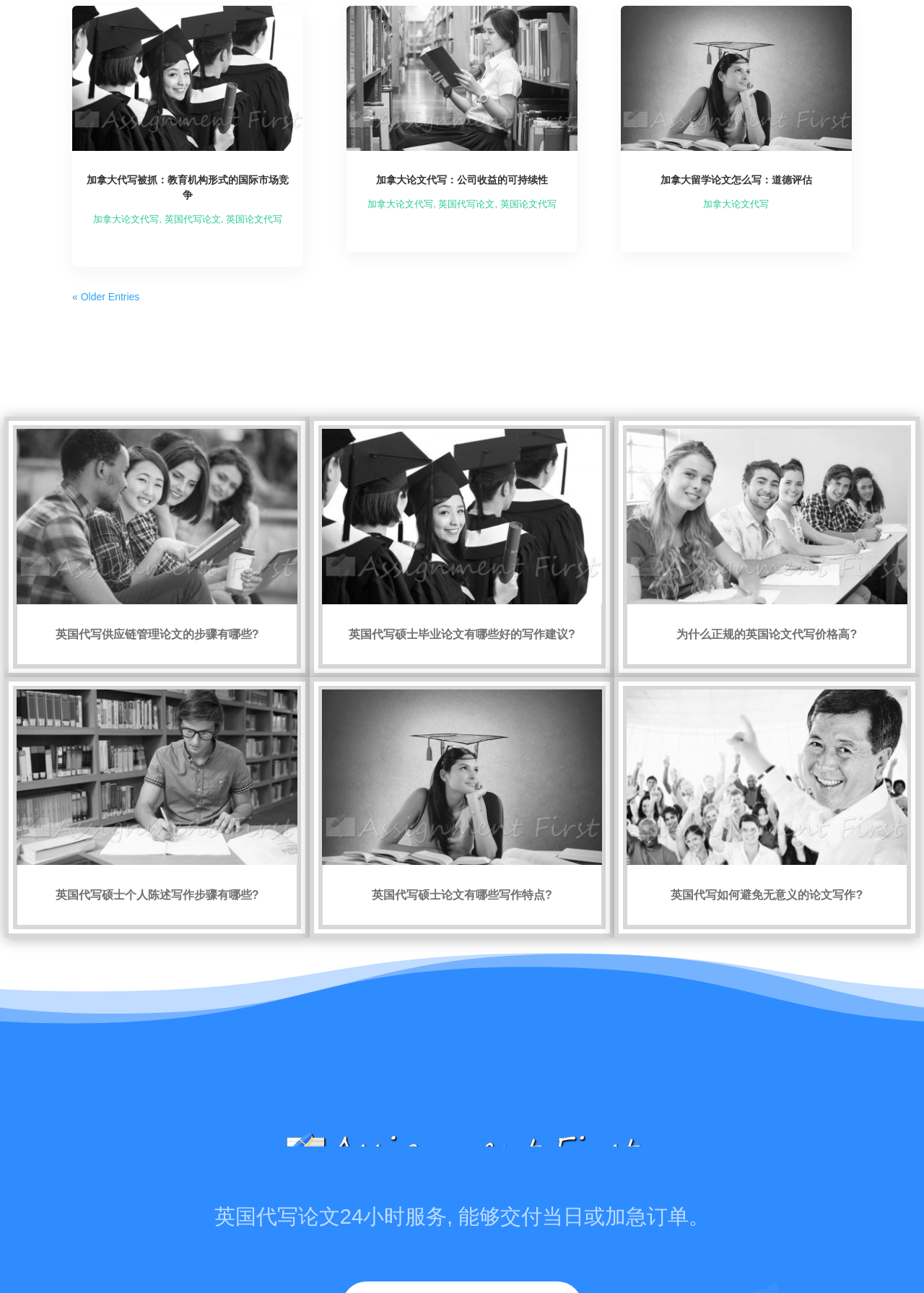Point out the bounding box coordinates of the section to click in order to follow this instruction: "check the 24小时服务 information".

[0.232, 0.932, 0.768, 0.95]